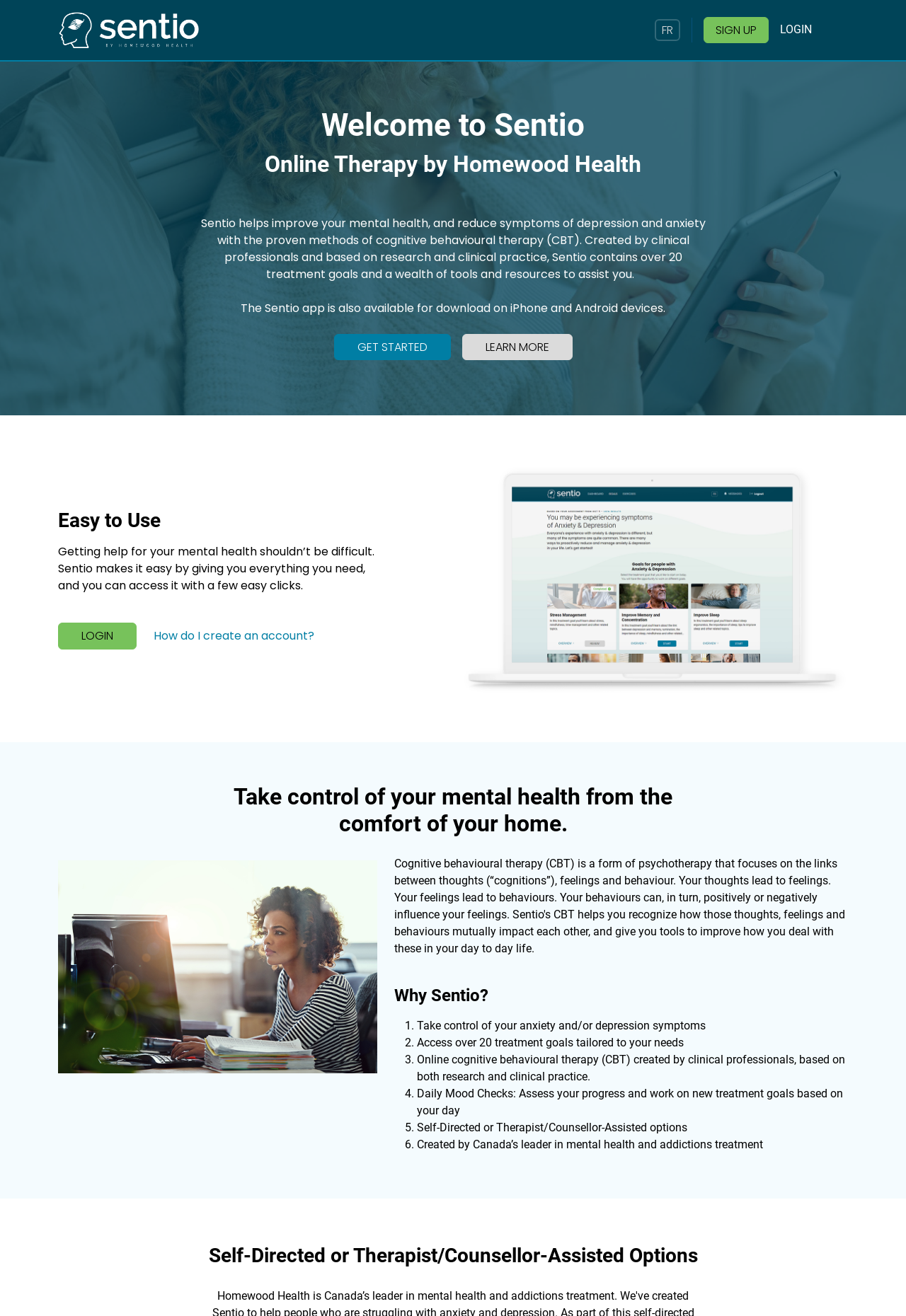What devices can Sentio be accessed on?
Using the image as a reference, give a one-word or short phrase answer.

iPhone and Android devices